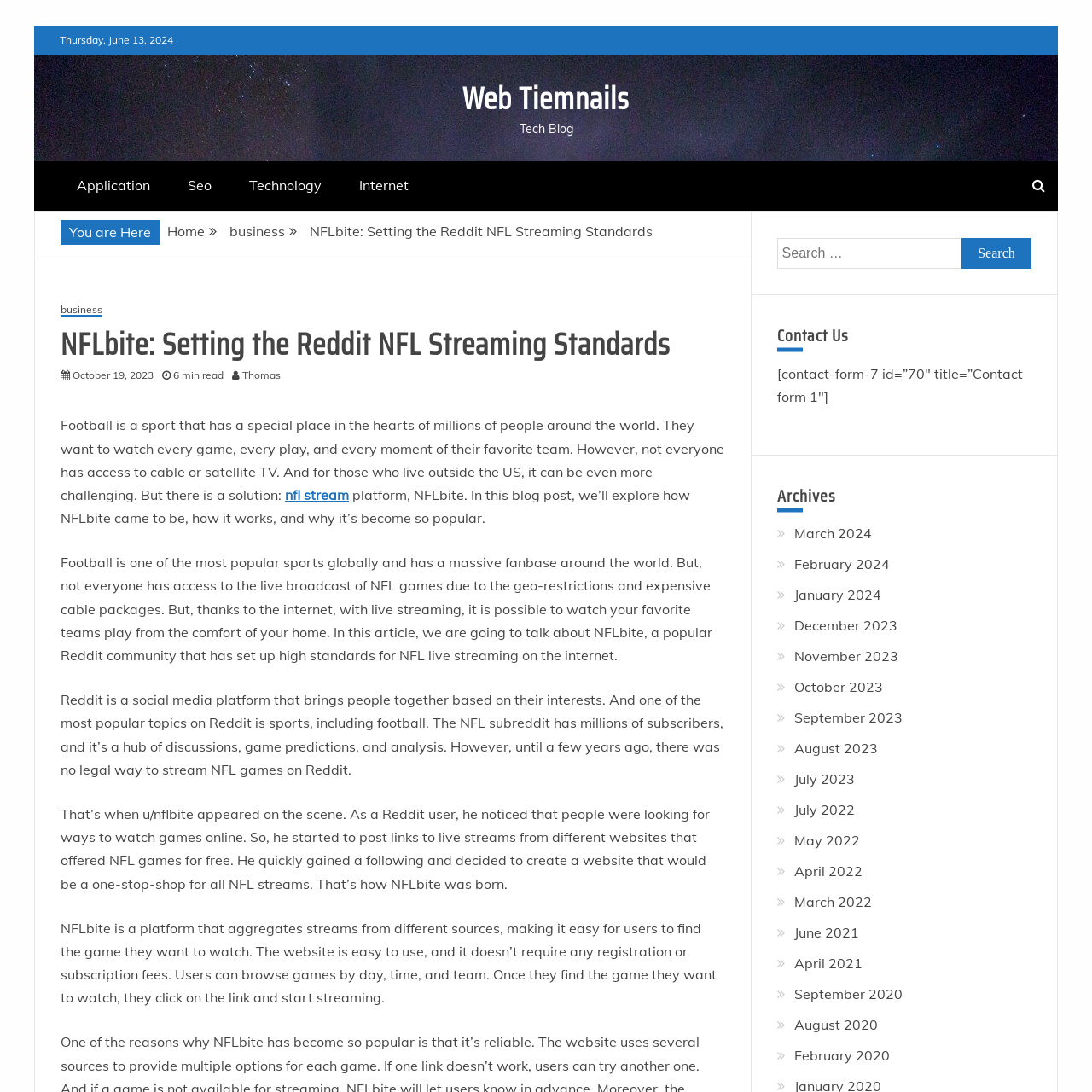Show the bounding box coordinates of the region that should be clicked to follow the instruction: "Click the 'Designated Professional Body (Investment Business) licence' link."

None